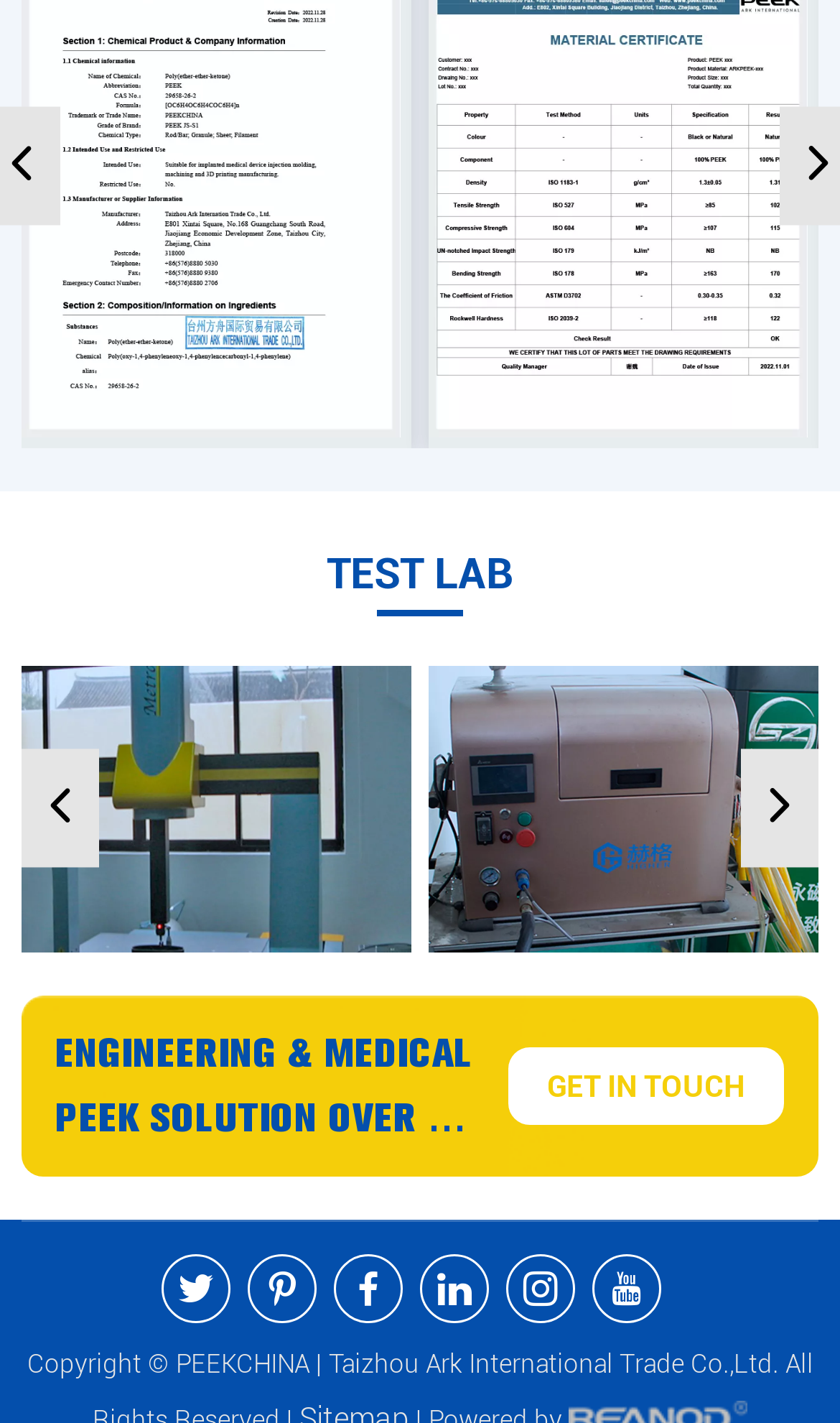Answer with a single word or phrase: 
How many social media links are there at the bottom of the webpage?

5